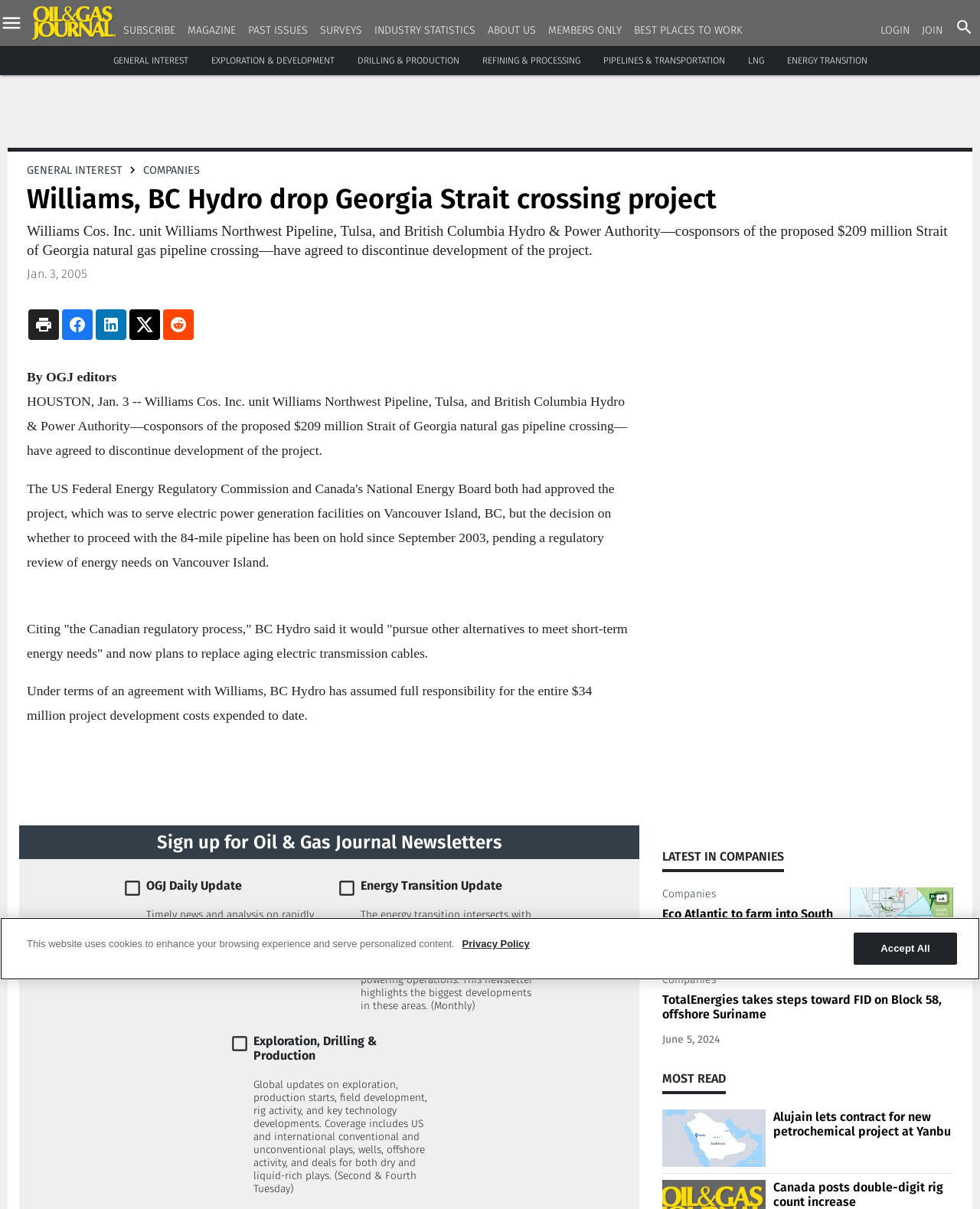What is the name of the pipeline project? Look at the image and give a one-word or short phrase answer.

Strait of Georgia natural gas pipeline